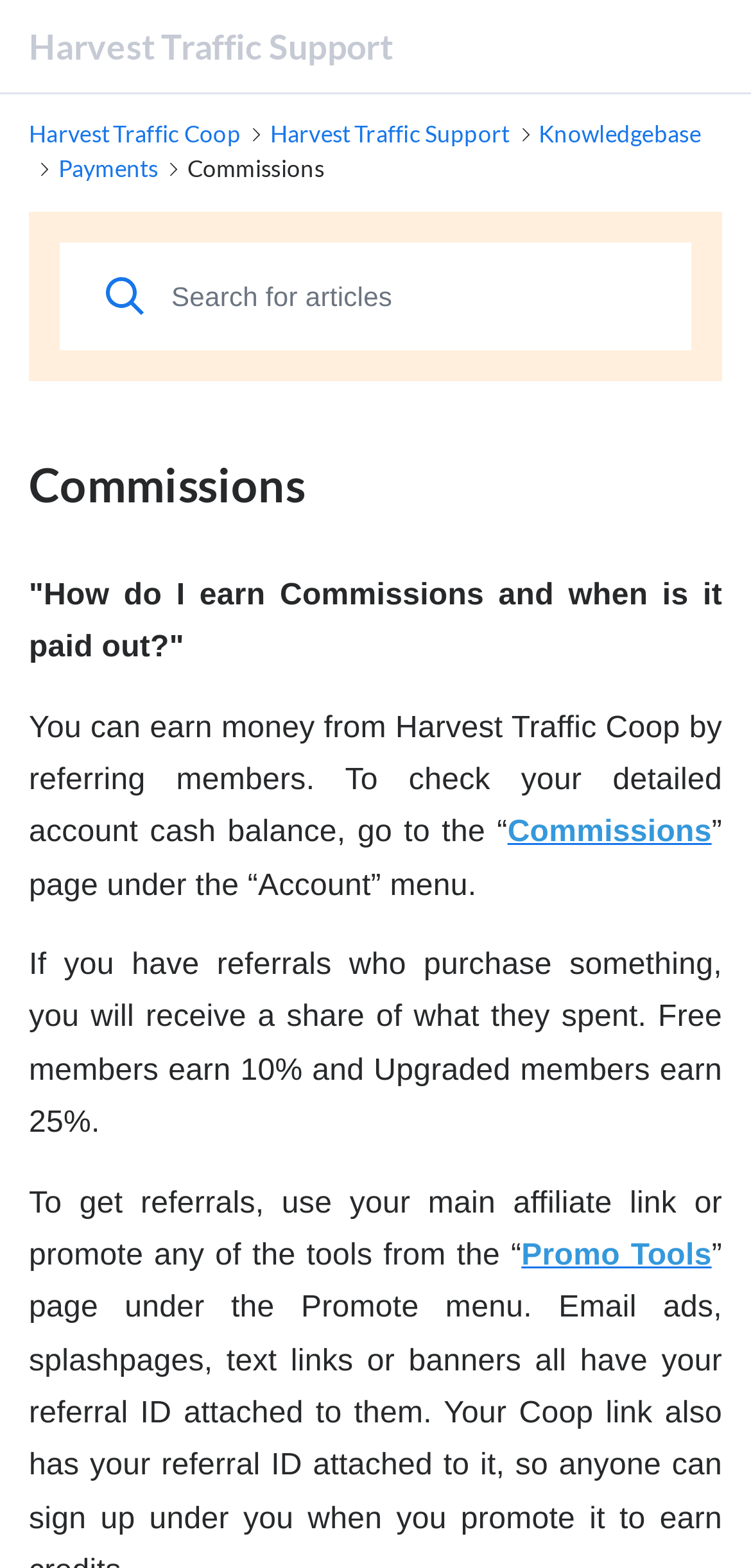Provide the bounding box coordinates of the HTML element described by the text: "name="search" placeholder="Search for articles"". The coordinates should be in the format [left, top, right, bottom] with values between 0 and 1.

[0.079, 0.154, 0.921, 0.223]